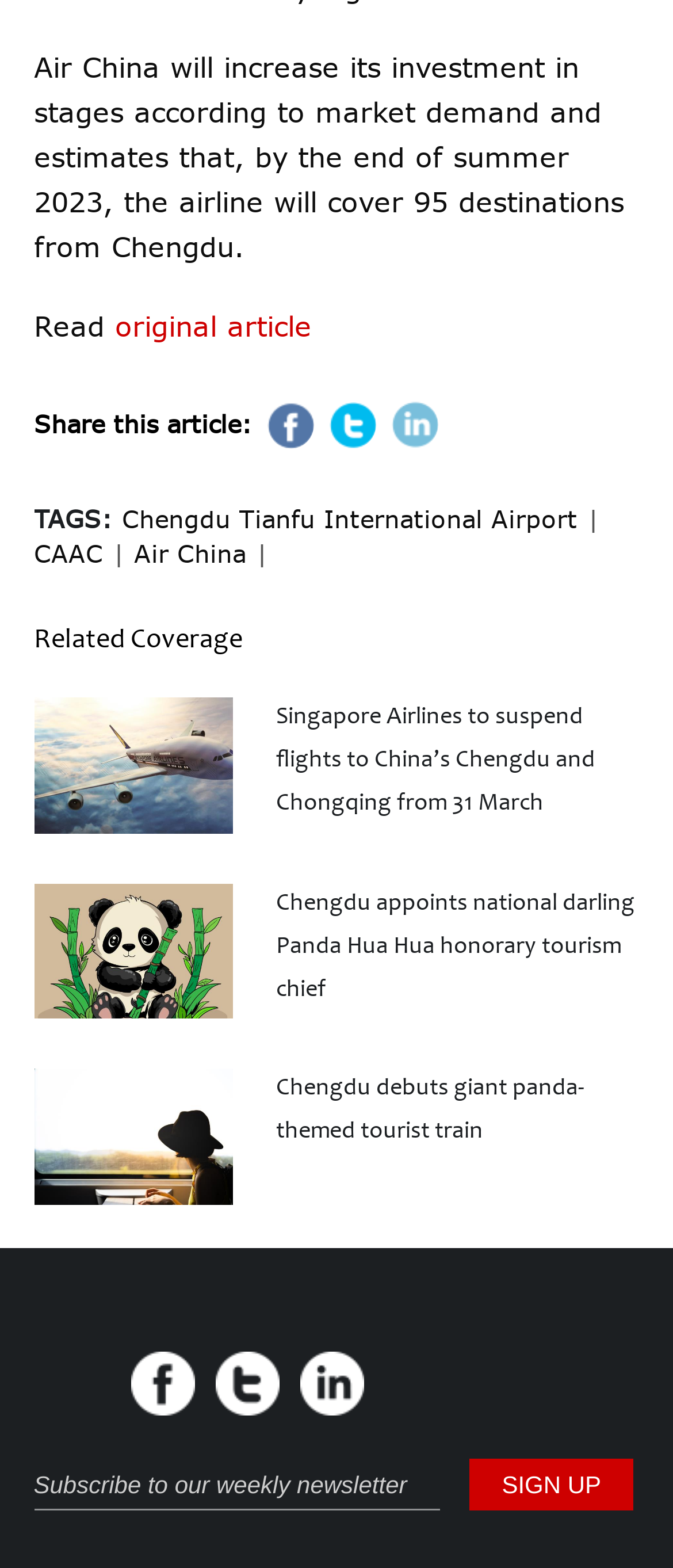Provide the bounding box coordinates of the UI element this sentence describes: "CAAC".

[0.05, 0.343, 0.153, 0.362]